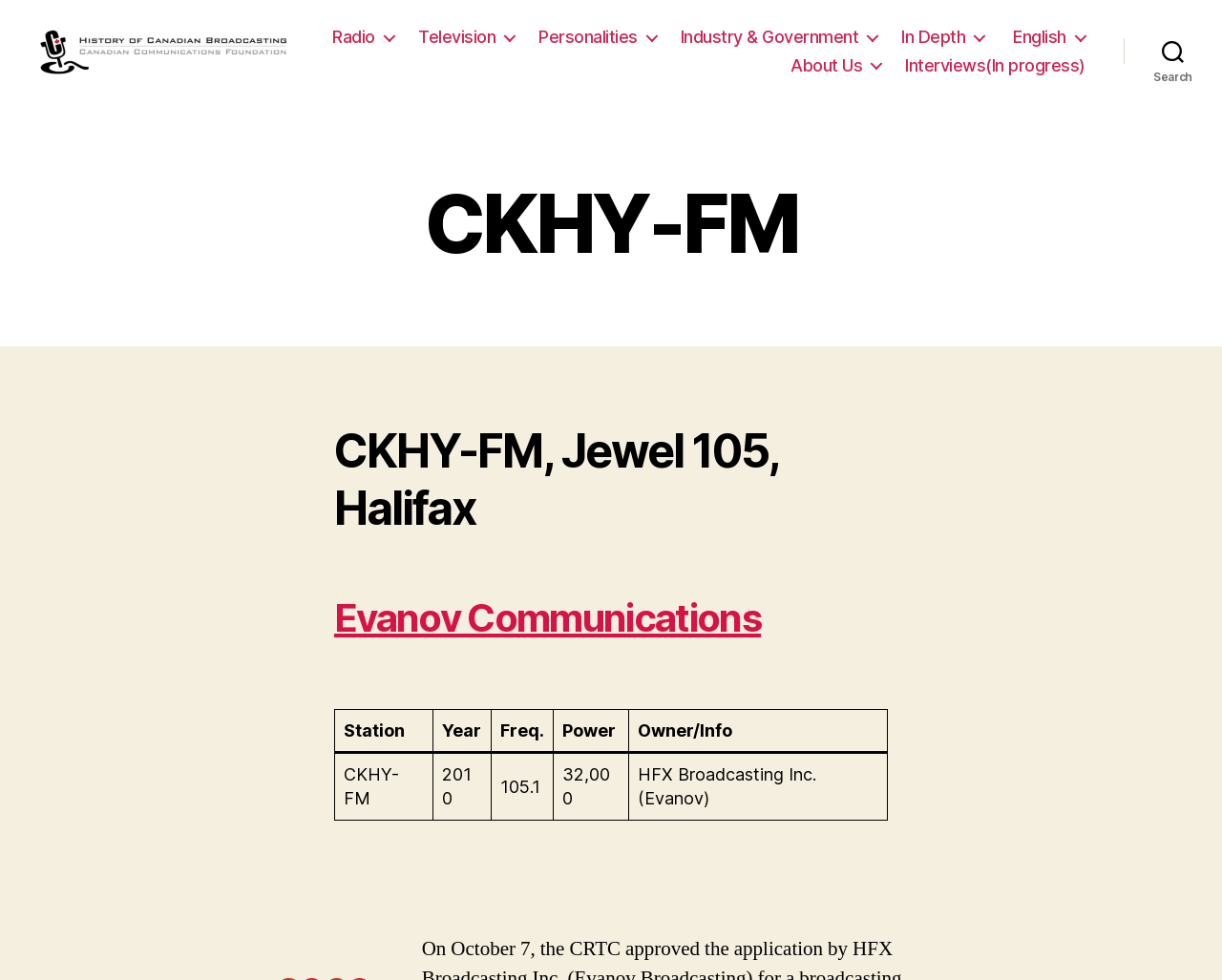Please examine the image and answer the question with a detailed explanation:
What is the frequency of CKHY-FM?

The frequency of CKHY-FM can be found in the table element, specifically in the gridcell element '105.1' which is a child of the row element.